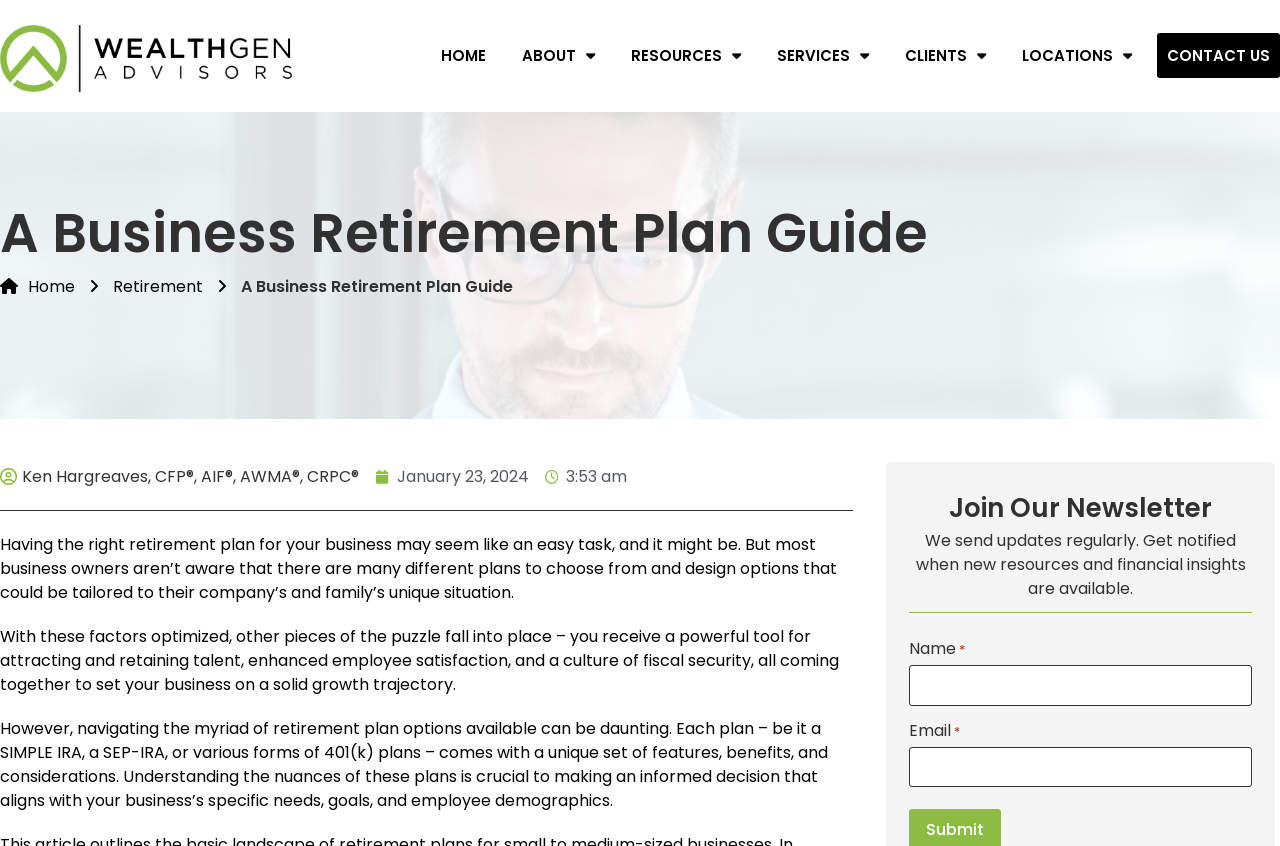Determine the bounding box coordinates for the region that must be clicked to execute the following instruction: "Search for something".

None